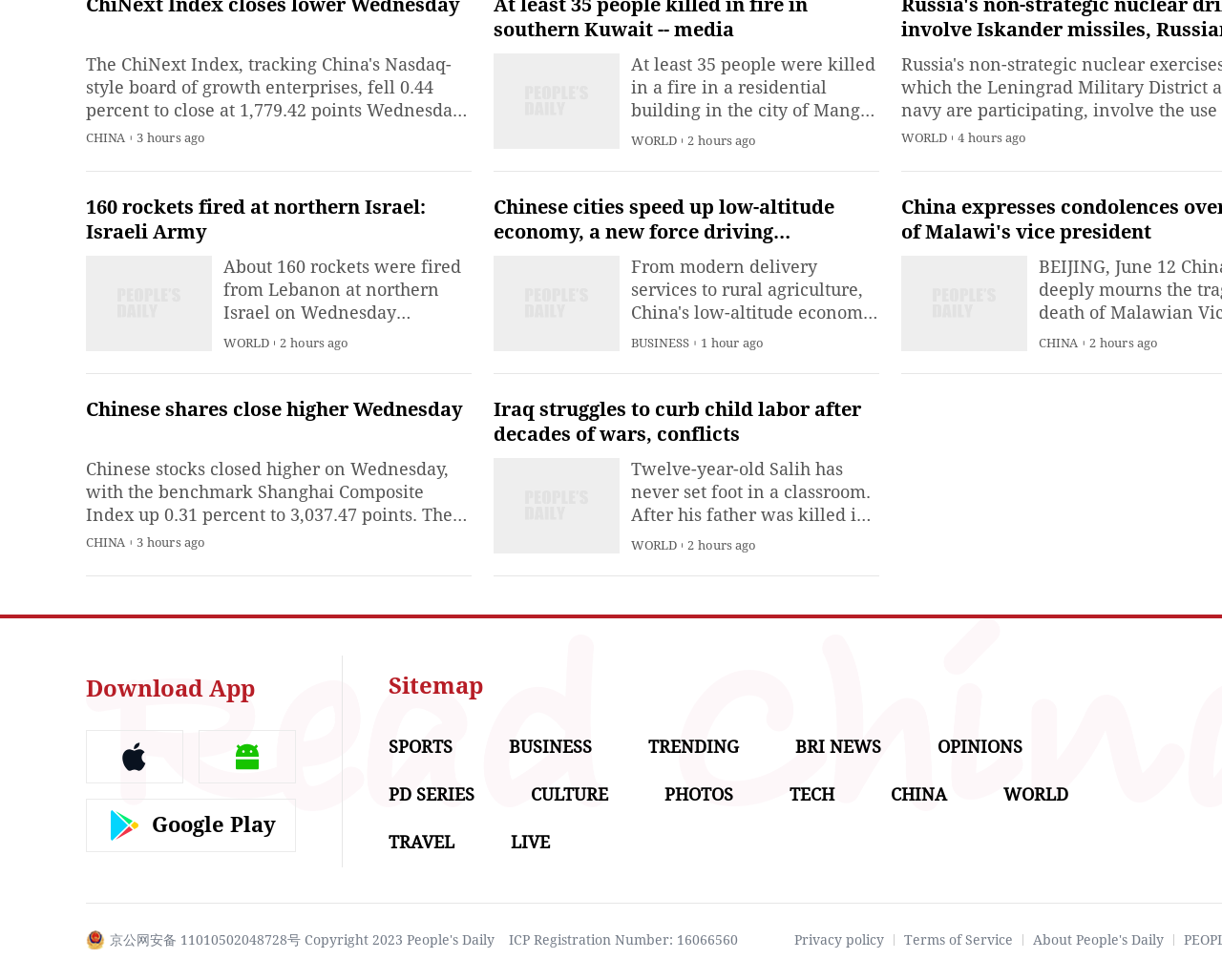What is the name of the index that closed 0.31 percent higher?
Give a single word or phrase as your answer by examining the image.

Shanghai Composite Index